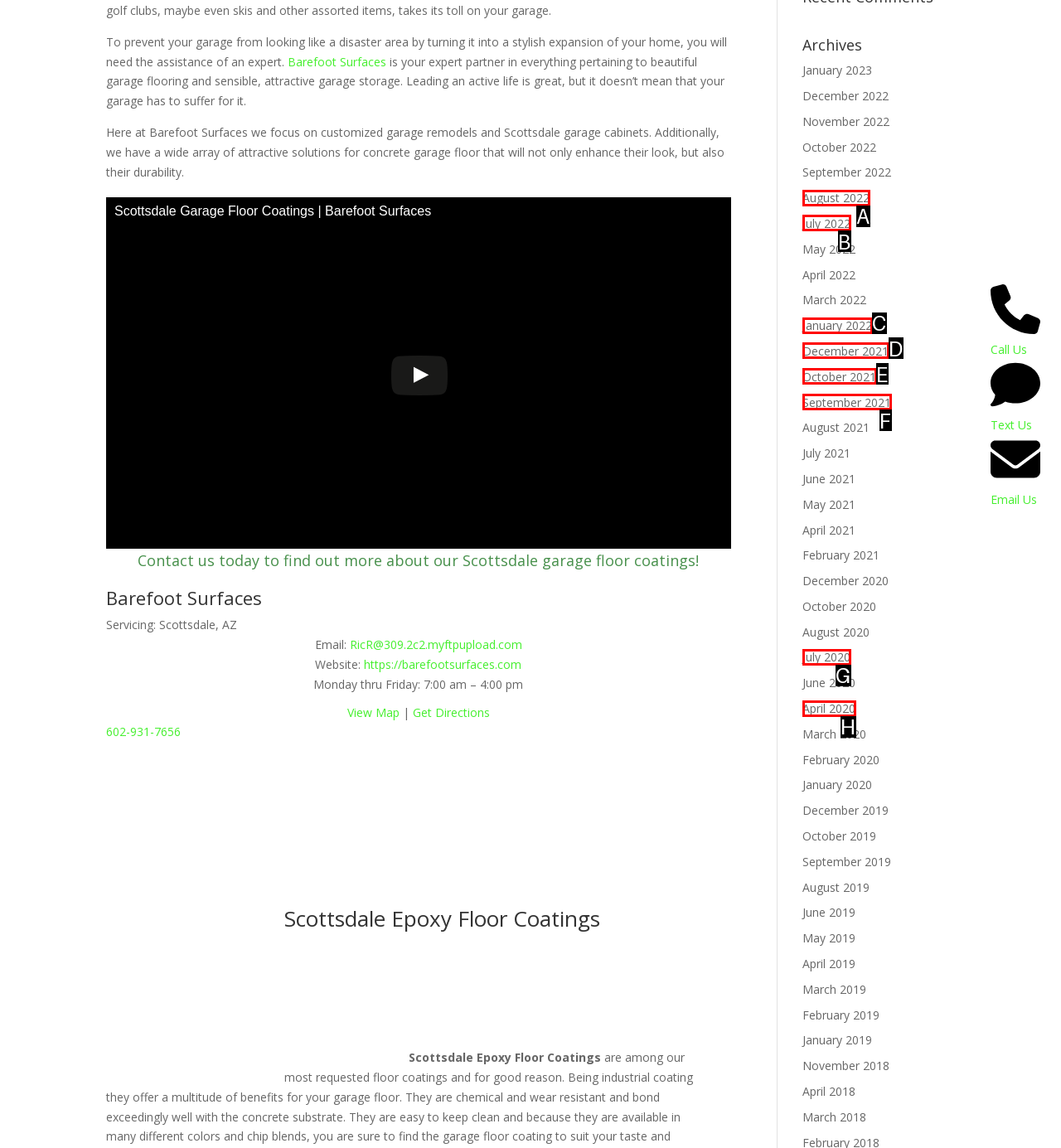Which HTML element fits the description: December 2021? Respond with the letter of the appropriate option directly.

D